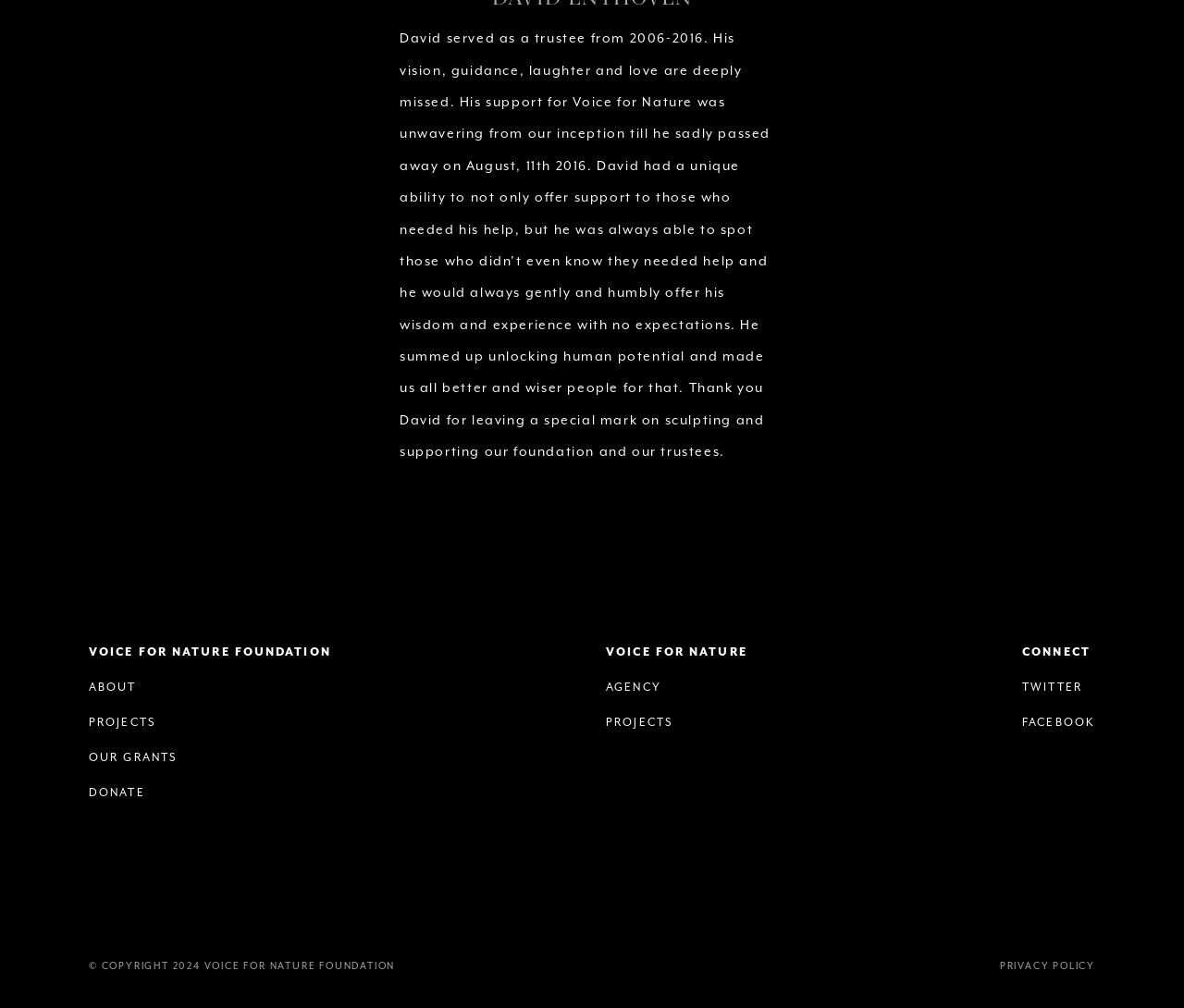With reference to the image, please provide a detailed answer to the following question: How many links are there in the top navigation bar?

The top navigation bar contains links to 'ABOUT', 'PROJECTS', 'OUR GRANTS', 'DONATE', and 'VOICE FOR NATURE', which makes a total of 5 links.